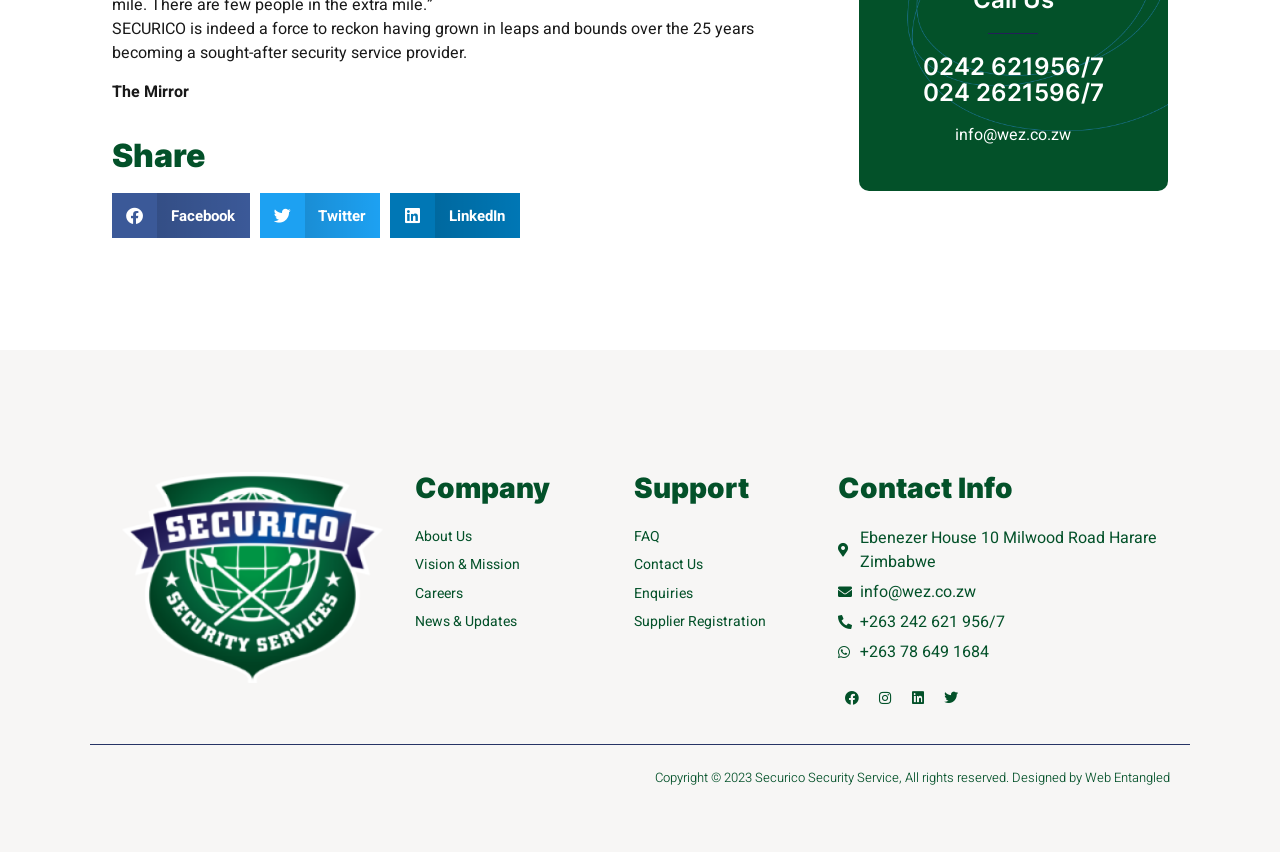Please identify the bounding box coordinates of the clickable element to fulfill the following instruction: "Learn about the Company". The coordinates should be four float numbers between 0 and 1, i.e., [left, top, right, bottom].

[0.324, 0.554, 0.495, 0.594]